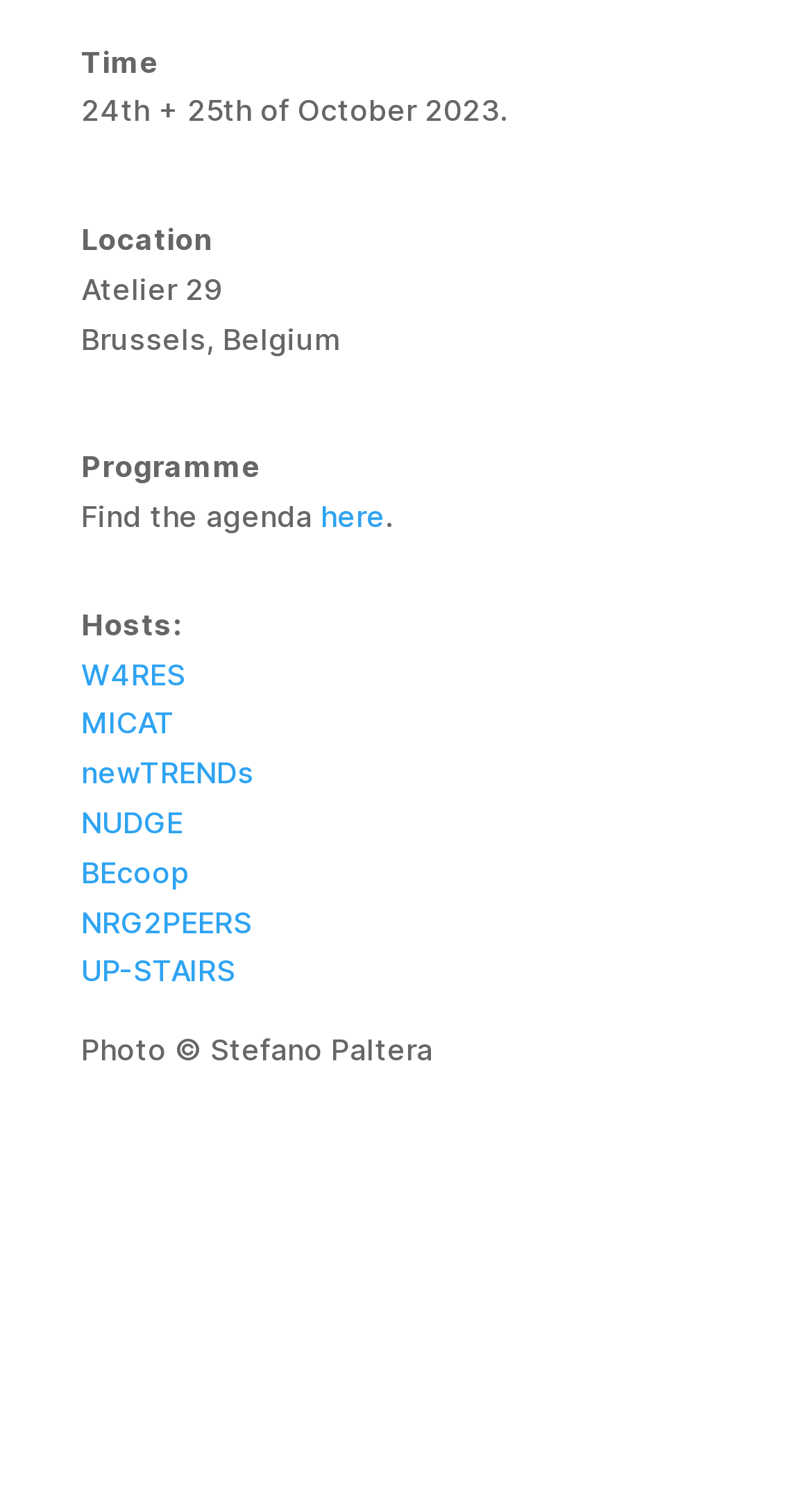What is the date of the event?
Look at the screenshot and respond with a single word or phrase.

24th and 25th of October 2023